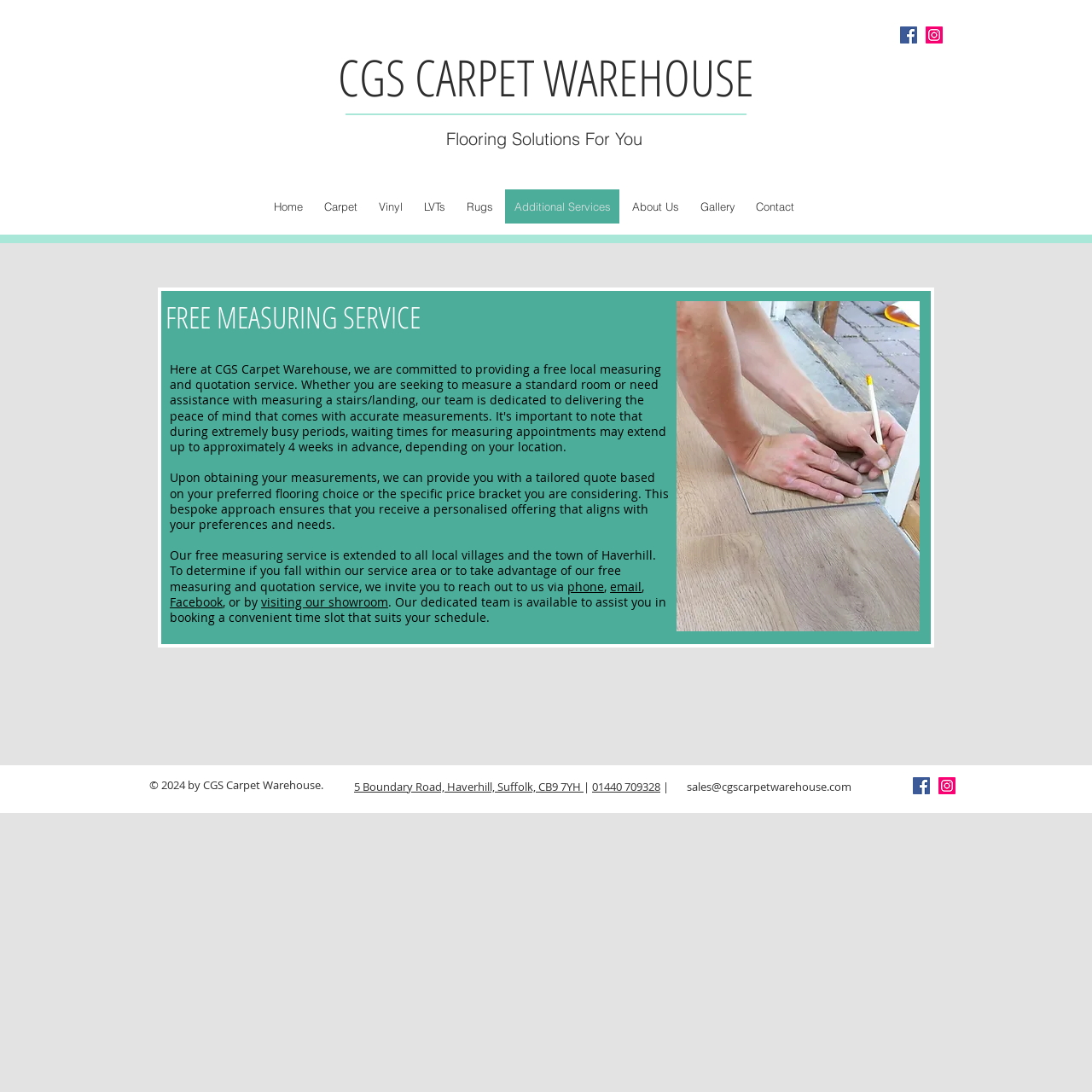Indicate the bounding box coordinates of the element that must be clicked to execute the instruction: "Click on Facebook Social Icon". The coordinates should be given as four float numbers between 0 and 1, i.e., [left, top, right, bottom].

[0.824, 0.024, 0.84, 0.04]